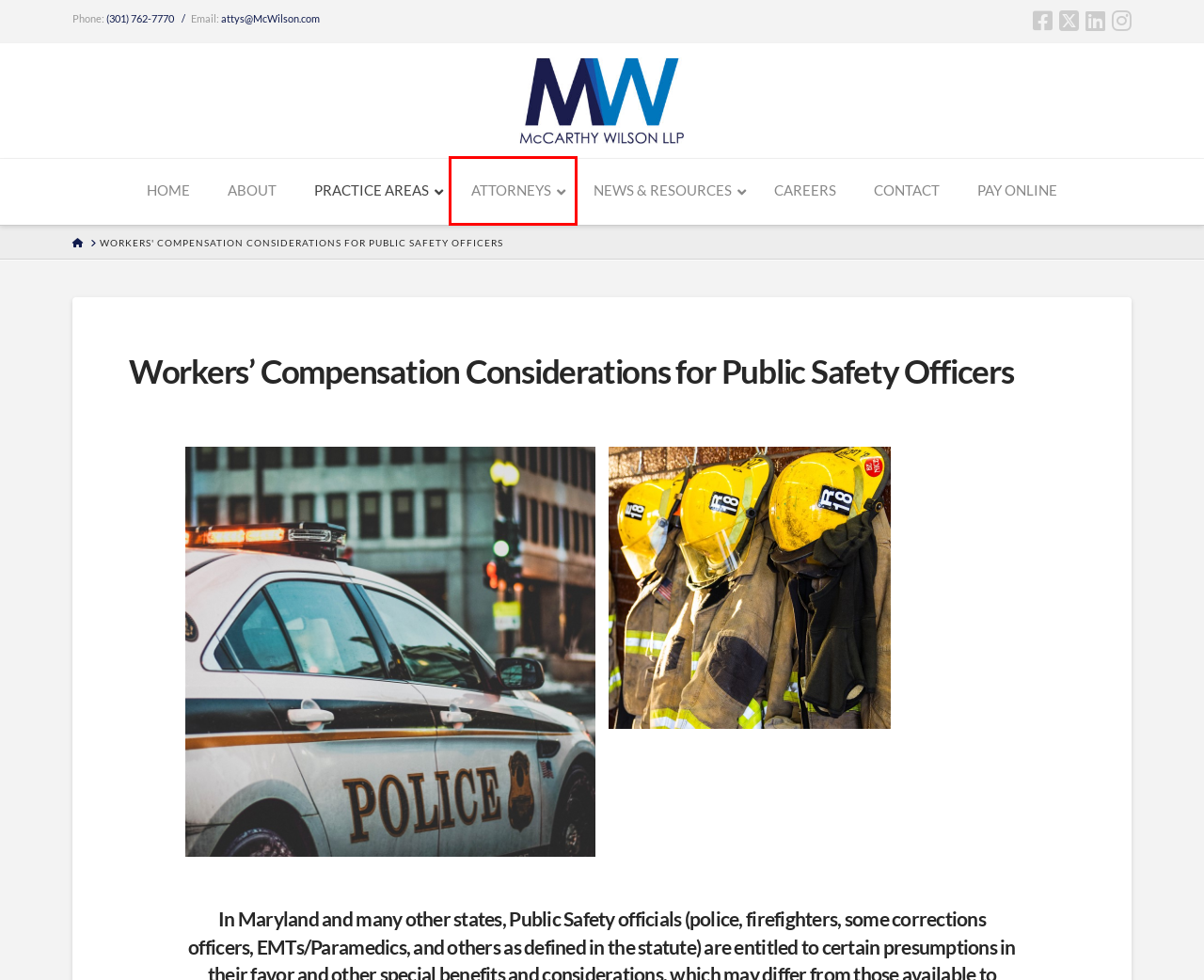You are presented with a screenshot of a webpage containing a red bounding box around a particular UI element. Select the best webpage description that matches the new webpage after clicking the element within the bounding box. Here are the candidates:
A. News & Resources | McCarthy Wilson LLP
B. Practice Areas | McCarthy Wilson LLP
C. thinktwin | Creative Services
D. LawPay
E. Attorneys | McCarthy Wilson LLP
F. Careers | McCarthy Wilson LLP
G. Contact | McCarthy Wilson LLP
H. McCarthy Wilson LLP | A Premier Litigation Firm

E